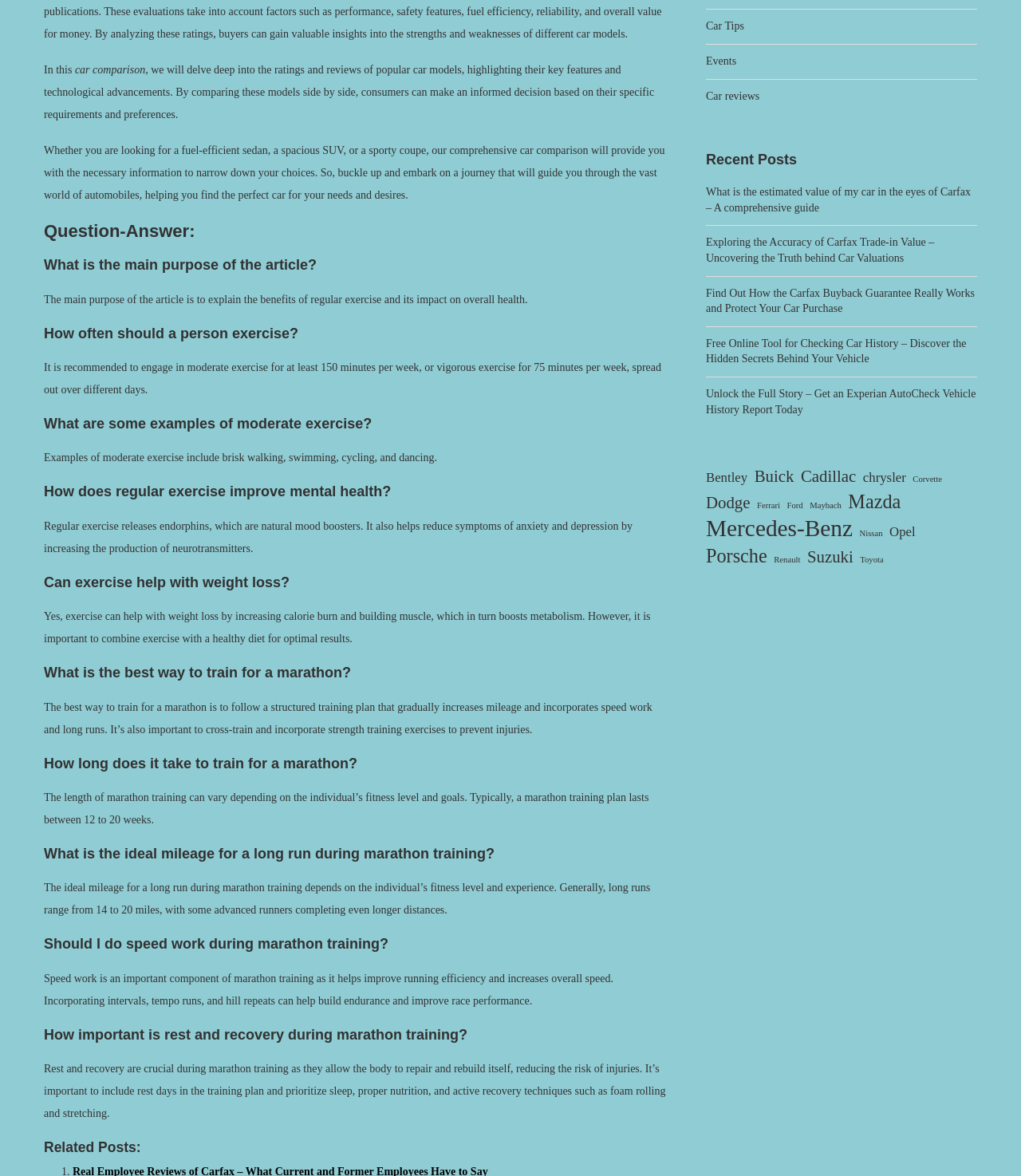Given the element description, predict the bounding box coordinates in the format (top-left x, top-left y, bottom-right x, bottom-right y). Make sure all values are between 0 and 1. Here is the element description: Car Tips

[0.691, 0.017, 0.729, 0.027]